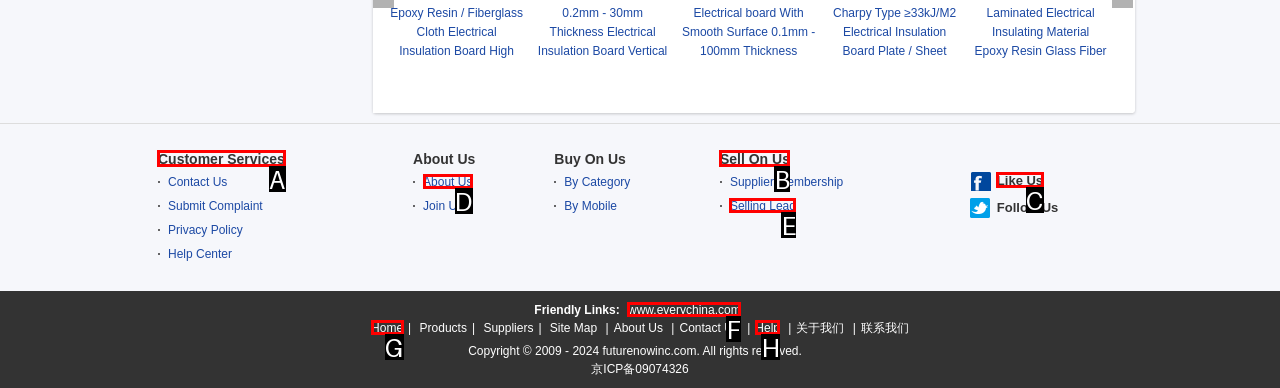Identify the HTML element I need to click to complete this task: Click on Customer Services Provide the option's letter from the available choices.

A